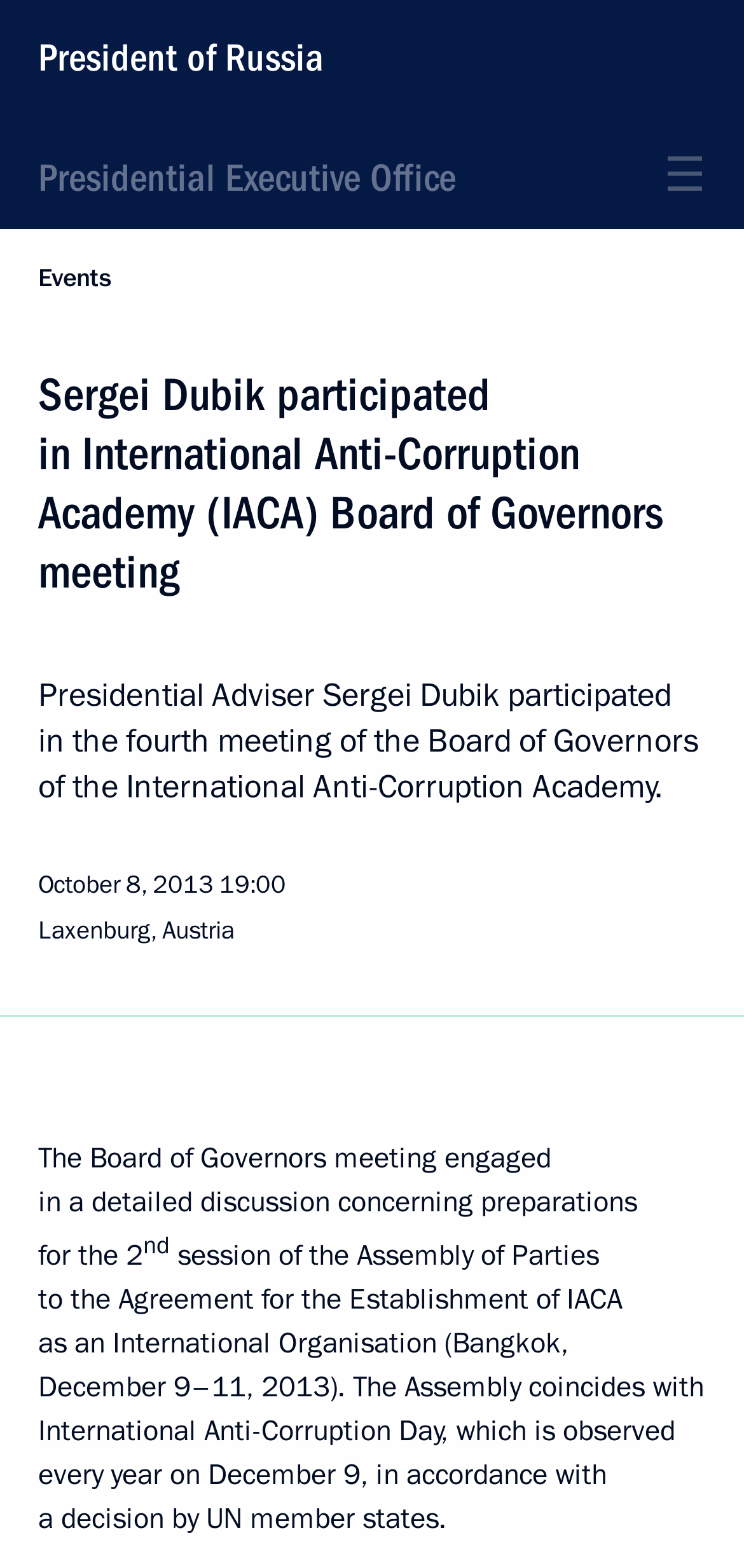Where was the IACA Board of Governors meeting held?
Look at the image and respond with a one-word or short phrase answer.

Laxenburg, Austria